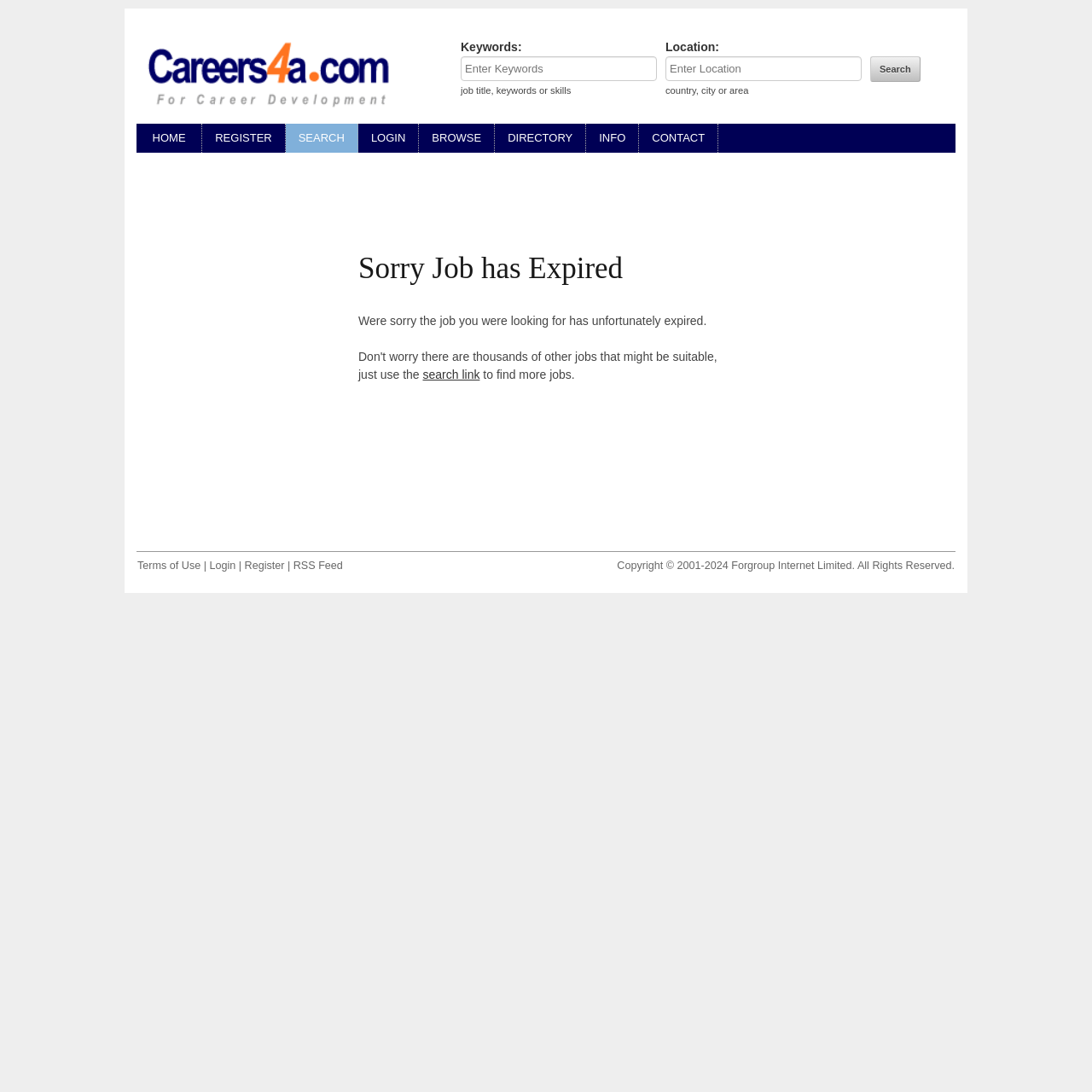Pinpoint the bounding box coordinates of the area that should be clicked to complete the following instruction: "Enter keywords". The coordinates must be given as four float numbers between 0 and 1, i.e., [left, top, right, bottom].

[0.422, 0.052, 0.602, 0.074]